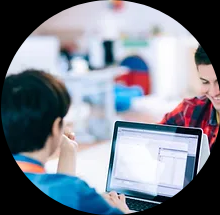Generate an in-depth description of the visual content.

The image depicts a collaborative workspace where two developers are engaged in a discussion, likely related to software development. One individual is seated at a laptop, focusing intently on the screen, which displays software or code, while the other, with a thoughtful expression, leans slightly forward, possibly offering ideas or feedback. The environment appears bright and modern, indicative of a creative and dynamic atmosphere. This scene encapsulates the essence of teamwork in custom software development, showcasing the dual effort and exchange of ideas that drive innovative solutions.